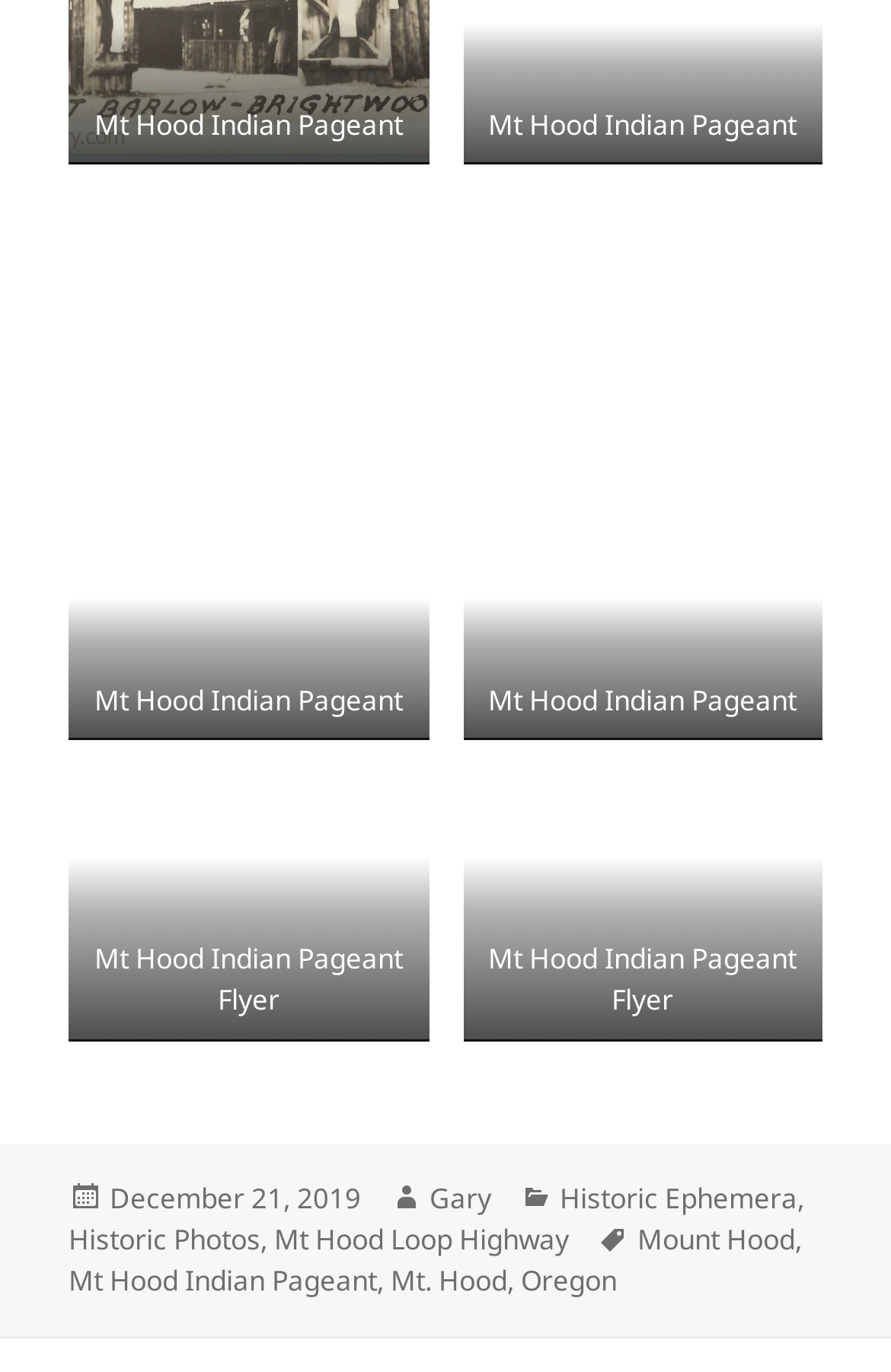Please give a succinct answer using a single word or phrase:
How many figures are on the webpage?

6